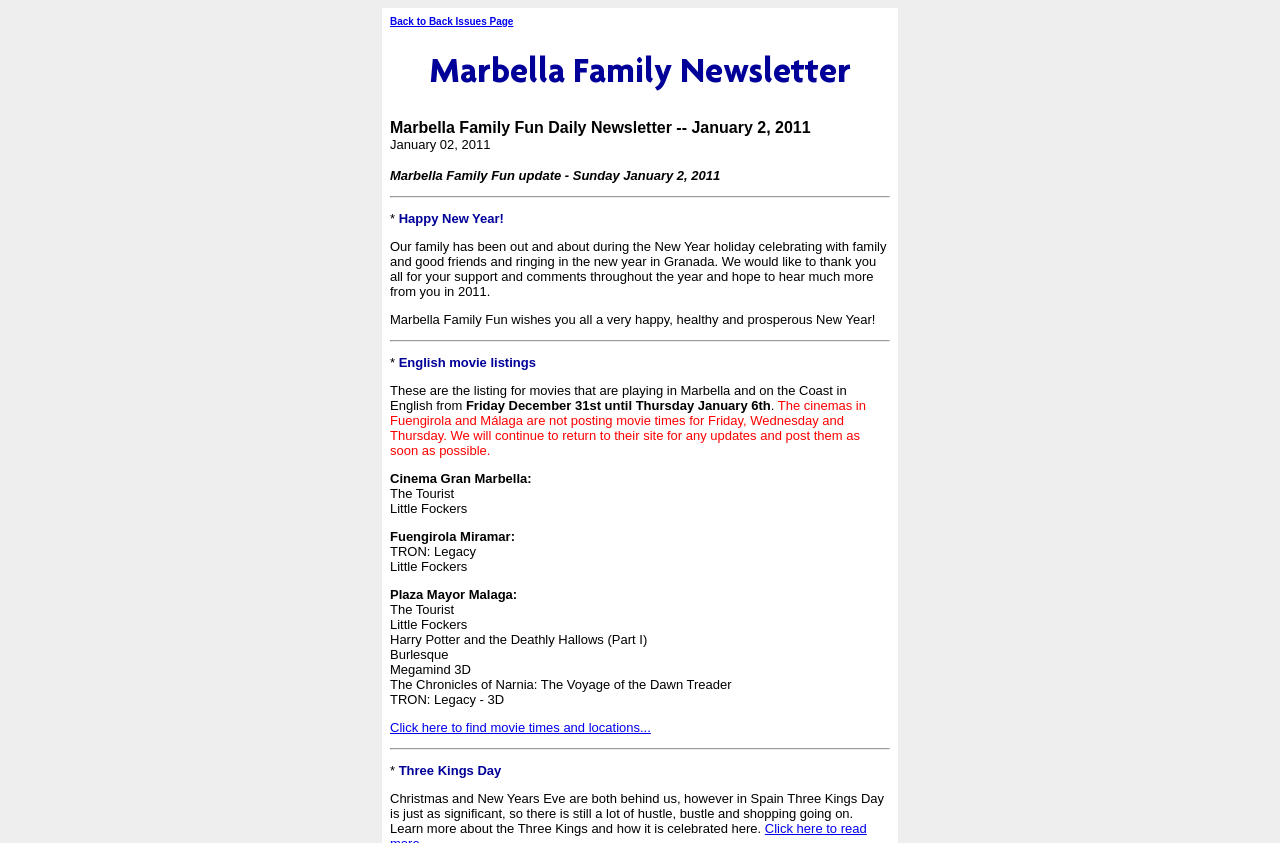Provide a one-word or brief phrase answer to the question:
What is the name of the holiday being discussed?

Three Kings Day